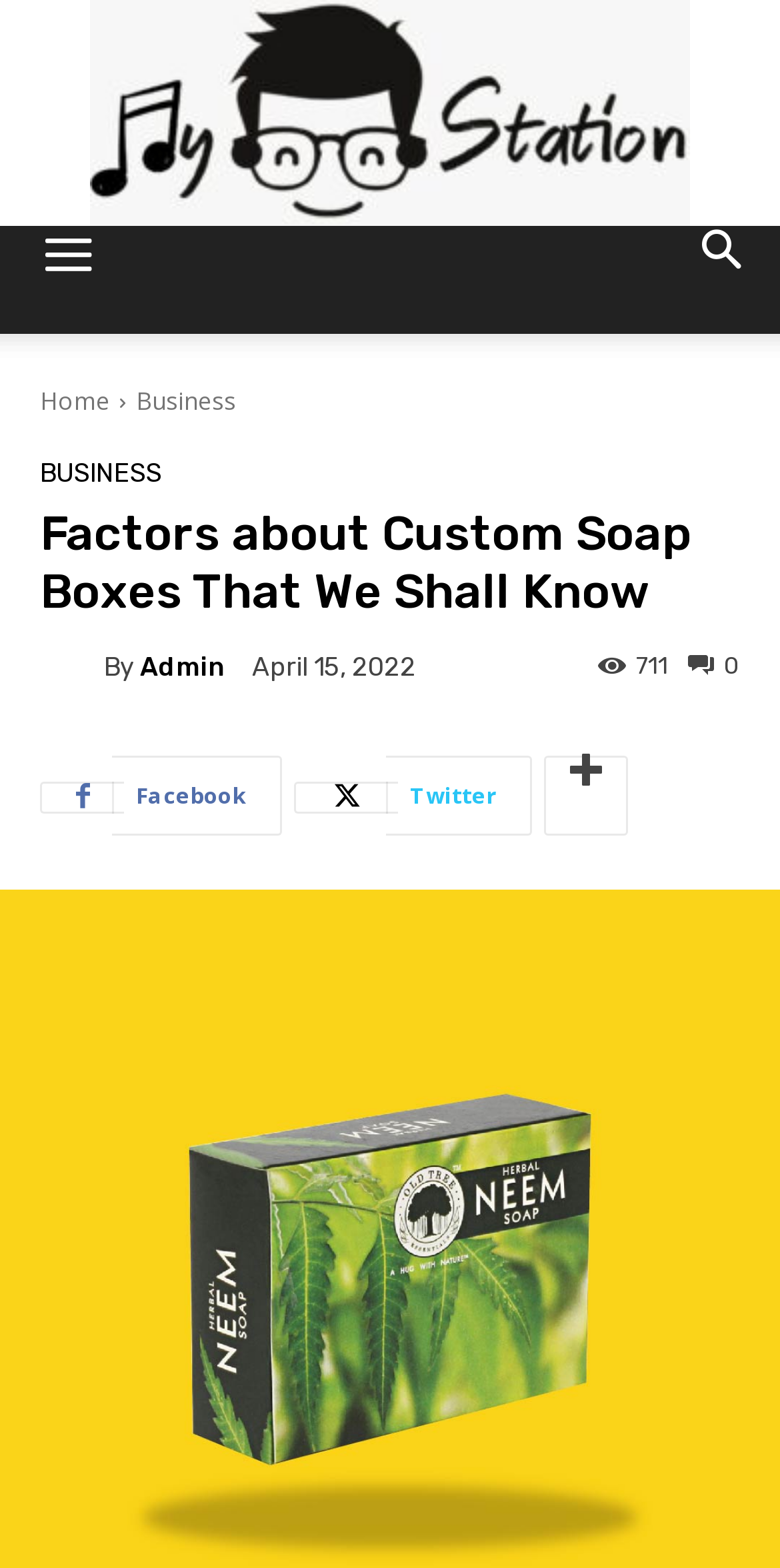What is the website's logo?
Provide a detailed answer to the question using information from the image.

The website's logo is 'My Mood Station' which is a link at the top left corner of the webpage, indicating the website's name and brand identity.